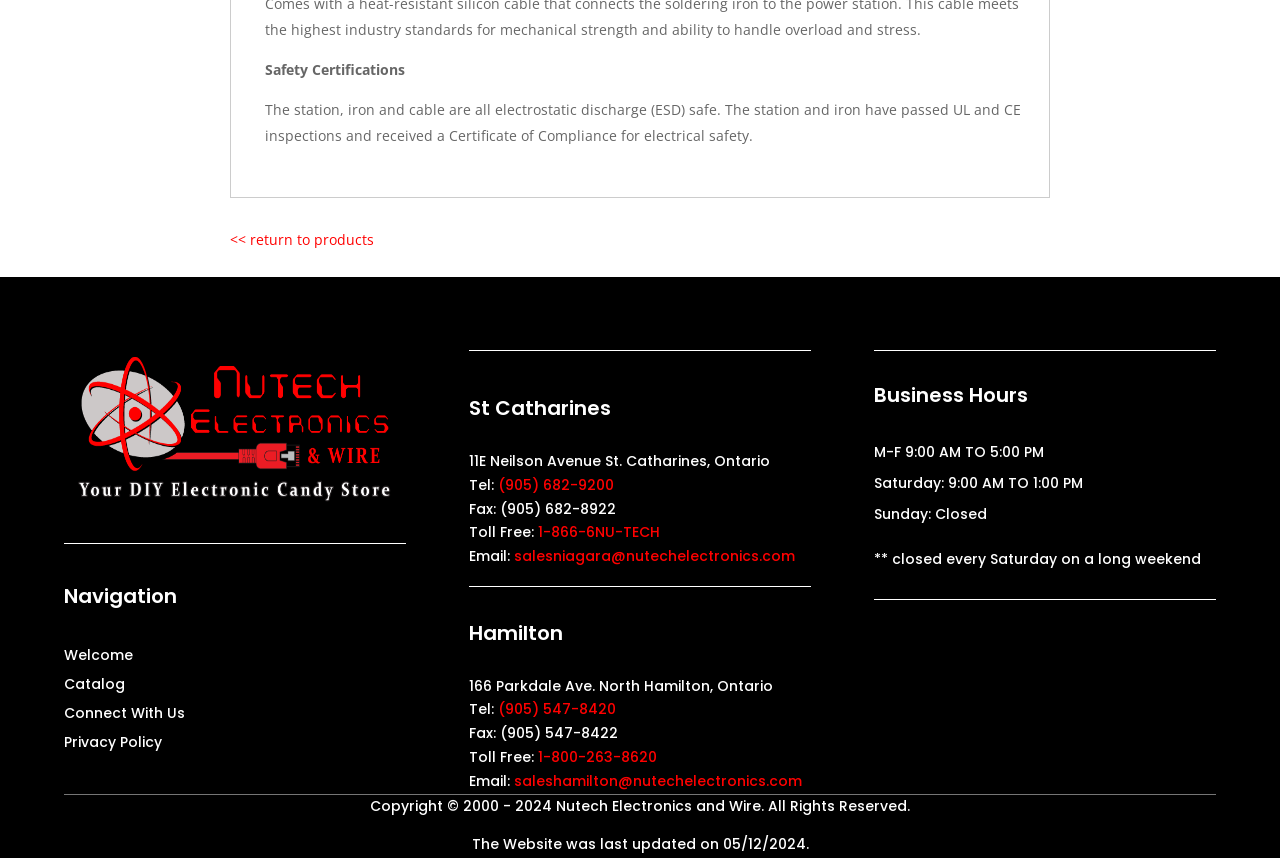What year was the website last updated?
Give a thorough and detailed response to the question.

I found the answer by looking at the footer of the webpage, where it says 'The Website was last updated on 05/12/2024.' The year listed is 2024.